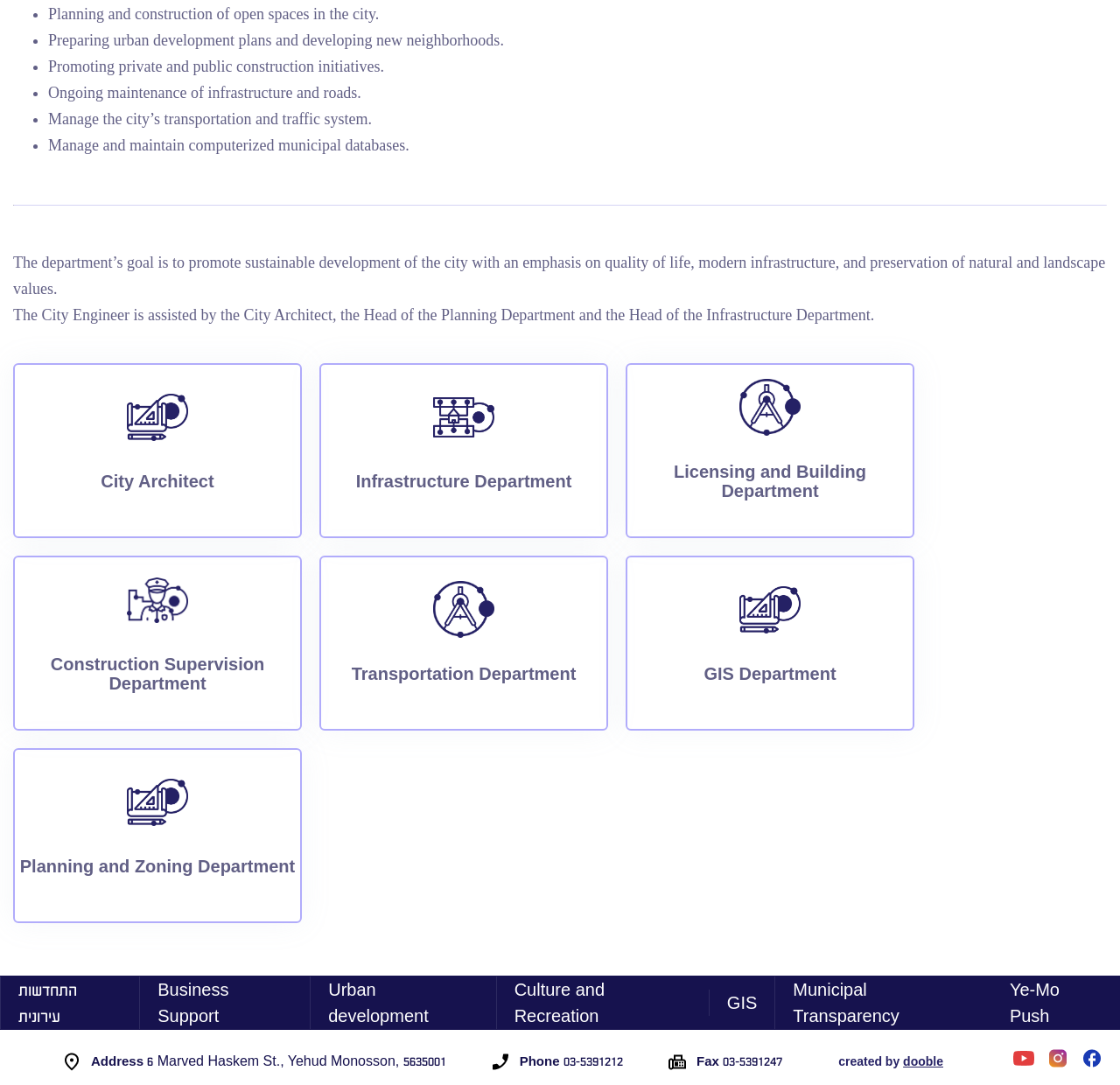Please identify the bounding box coordinates of the clickable area that will allow you to execute the instruction: "View the Infrastructure Department page".

[0.318, 0.356, 0.51, 0.473]